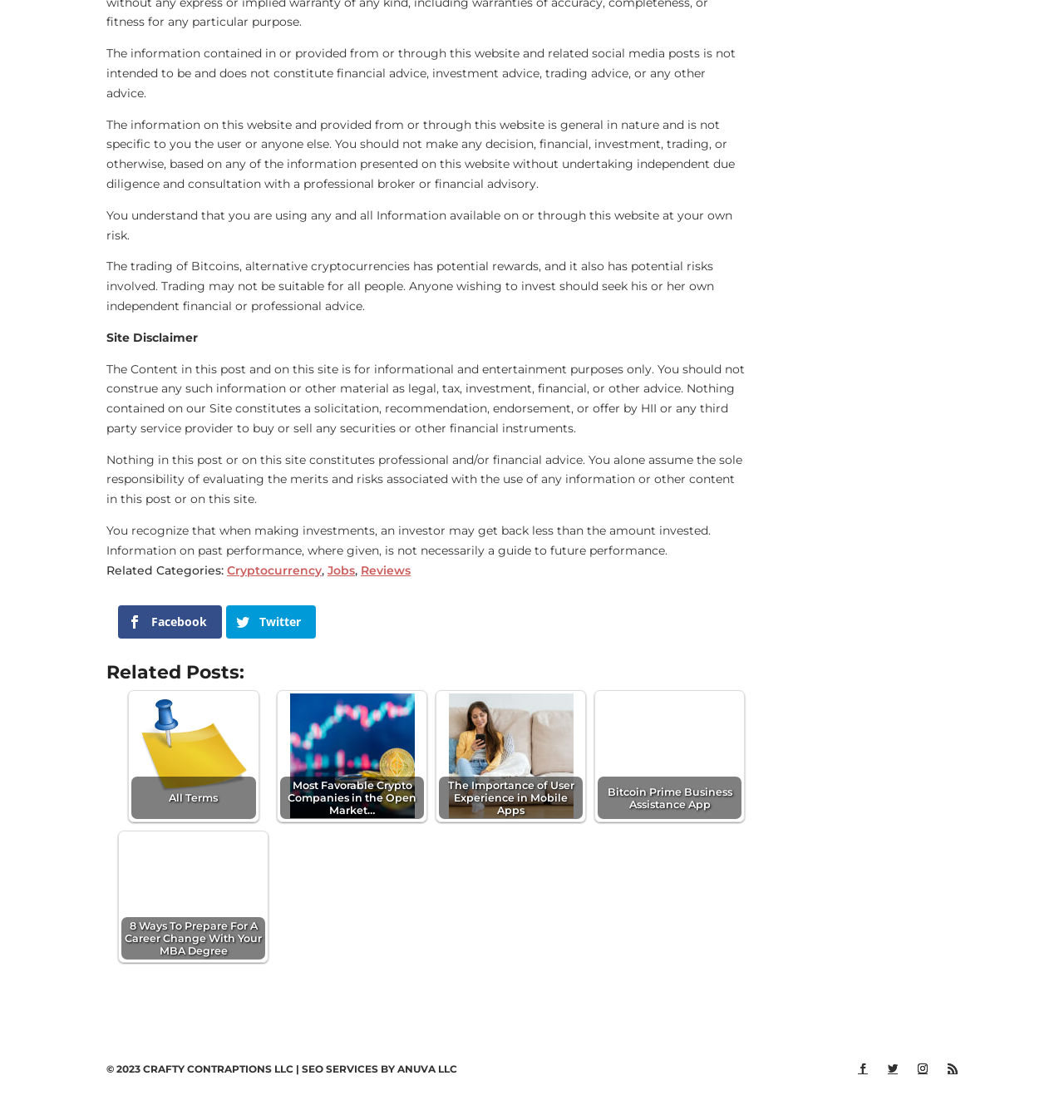Please analyze the image and provide a thorough answer to the question:
What is the topic of the first related post?

The first related post is titled 'All Terms', and it is accompanied by an image. The topic of this post is not explicitly stated, but based on the title, it appears to be related to terms and conditions or definitions in the context of cryptocurrency or finance.